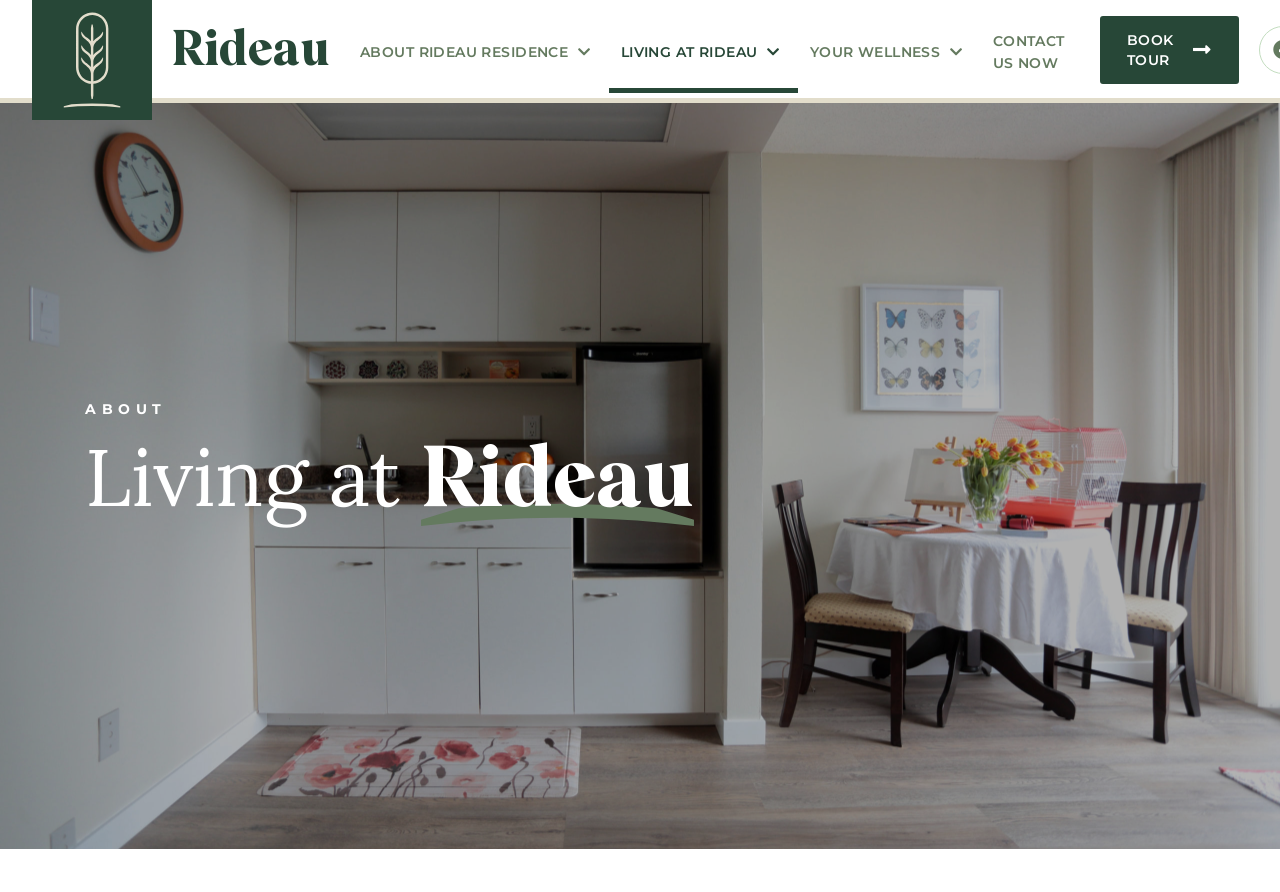How many main sections are there in the webpage?
Refer to the image and respond with a one-word or short-phrase answer.

2